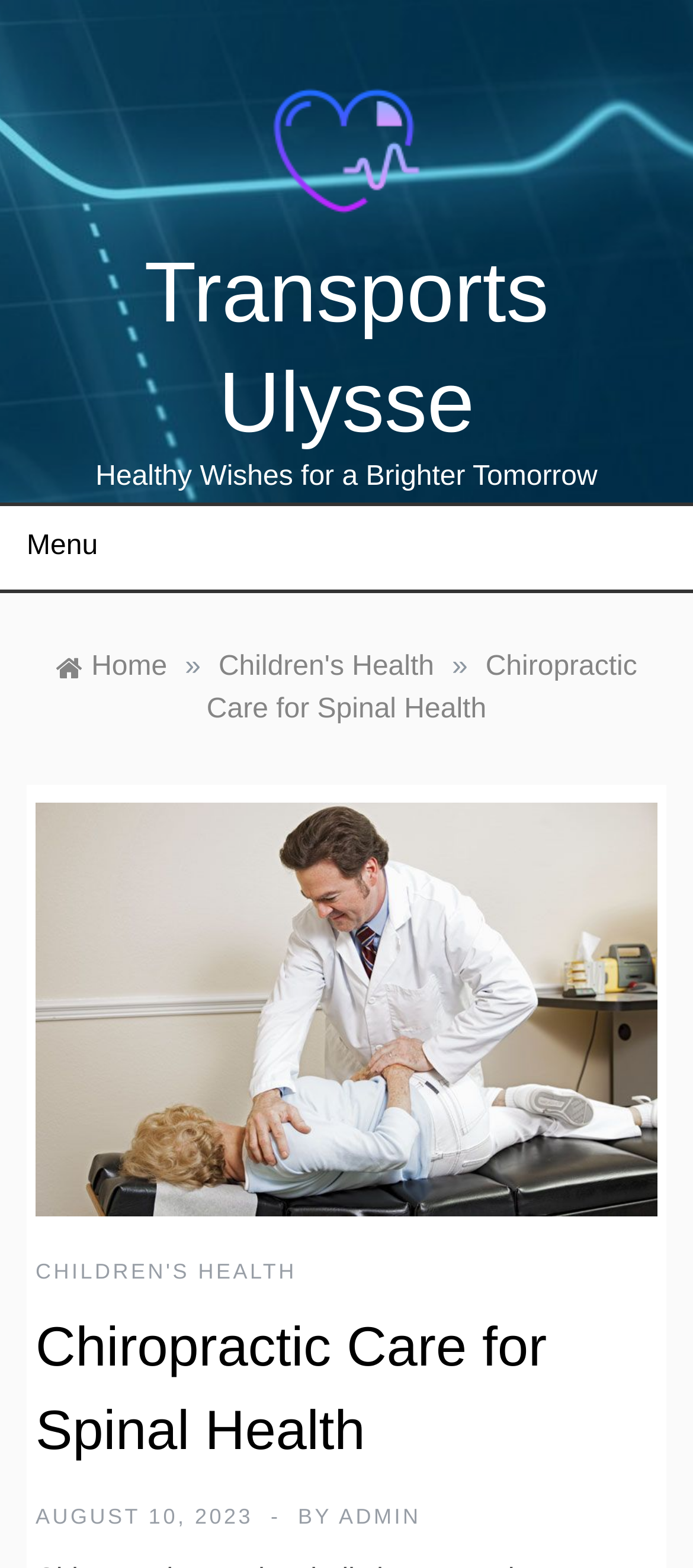From the image, can you give a detailed response to the question below:
Who is the author of the current article?

I determined the author of the current article by looking at the link element with the text 'ADMIN' below the article title, which is likely the author's name.